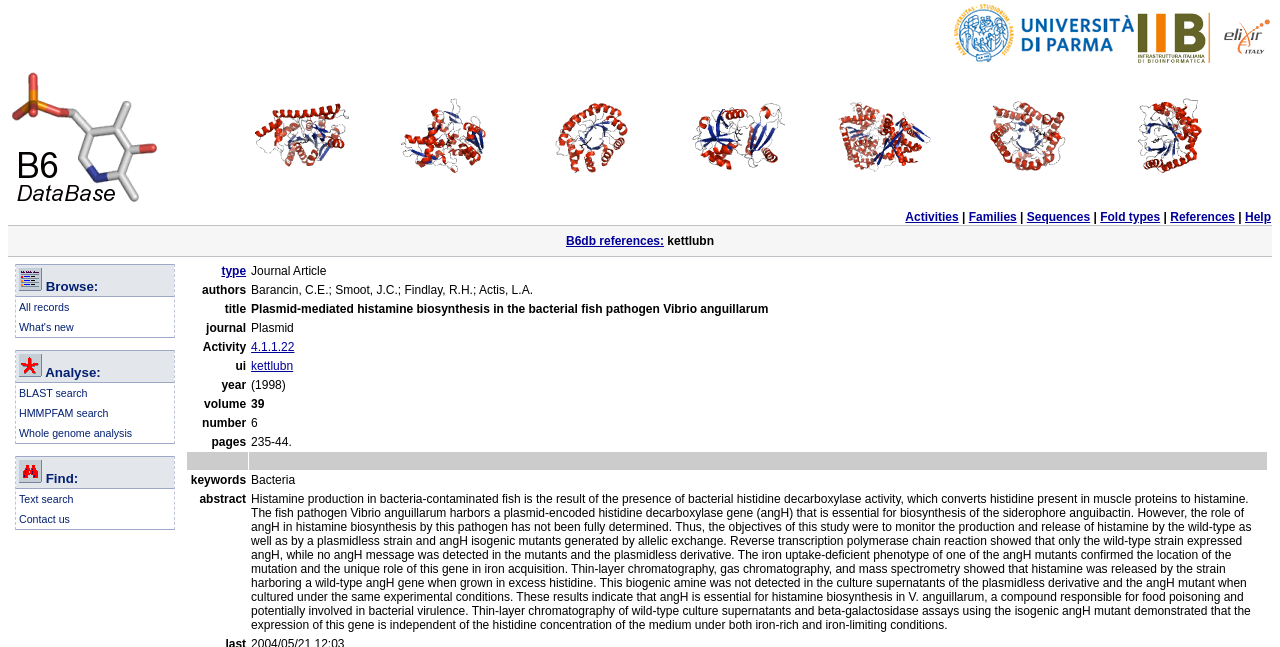Please specify the bounding box coordinates for the clickable region that will help you carry out the instruction: "Click on the University of Parma image".

[0.745, 0.0, 0.886, 0.099]